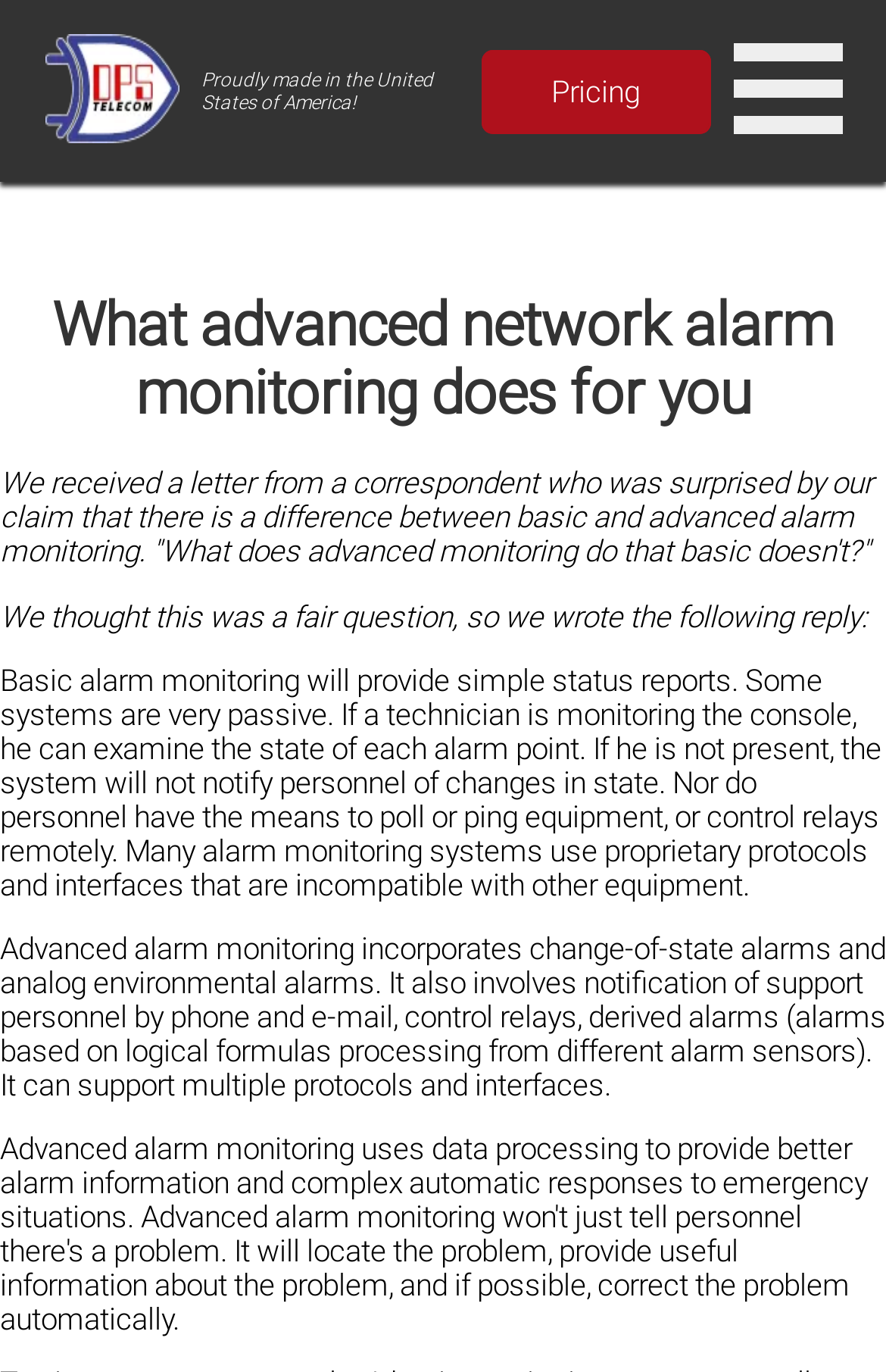Analyze and describe the webpage in a detailed narrative.

The webpage is about industry news, specifically discussing the difference between basic and advanced network alarm monitoring. At the top left corner, there is a logo of DPS (Digital Prototype Systems) Telecom Fresno, accompanied by an image. To the right of the logo, there is a text stating "Proudly made in the United States of America!". 

On the top right side, there is a link to "Pricing" with an image next to it. Below the logo and the pricing link, there is a heading that reads "What advanced network alarm monitoring does for you". 

The main content of the webpage is a series of paragraphs that discuss the differences between basic and advanced alarm monitoring. The first paragraph explains that the company received a letter from a correspondent who was surprised by their claim that there is a difference between basic and advanced alarm monitoring. 

The following paragraphs provide a detailed explanation of what basic alarm monitoring can do, such as providing simple status reports, and what advanced alarm monitoring can do, including change-of-state alarms, analog environmental alarms, notification of support personnel, control relays, and derived alarms.